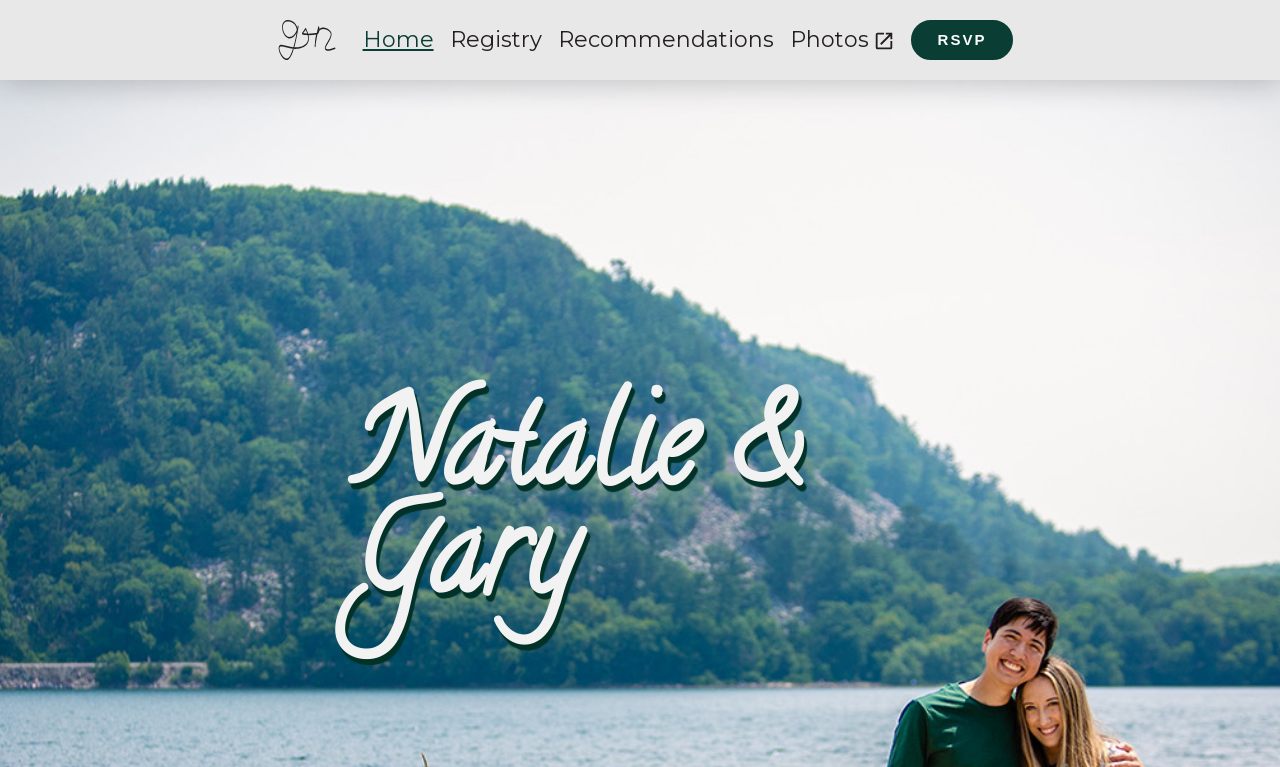From the image, can you give a detailed response to the question below:
Is there an image on the page?

I found an image element on the page, which is located at the top left corner. The image has an alternative text 'Home', indicating that it is a logo or icon for the 'Home' link.